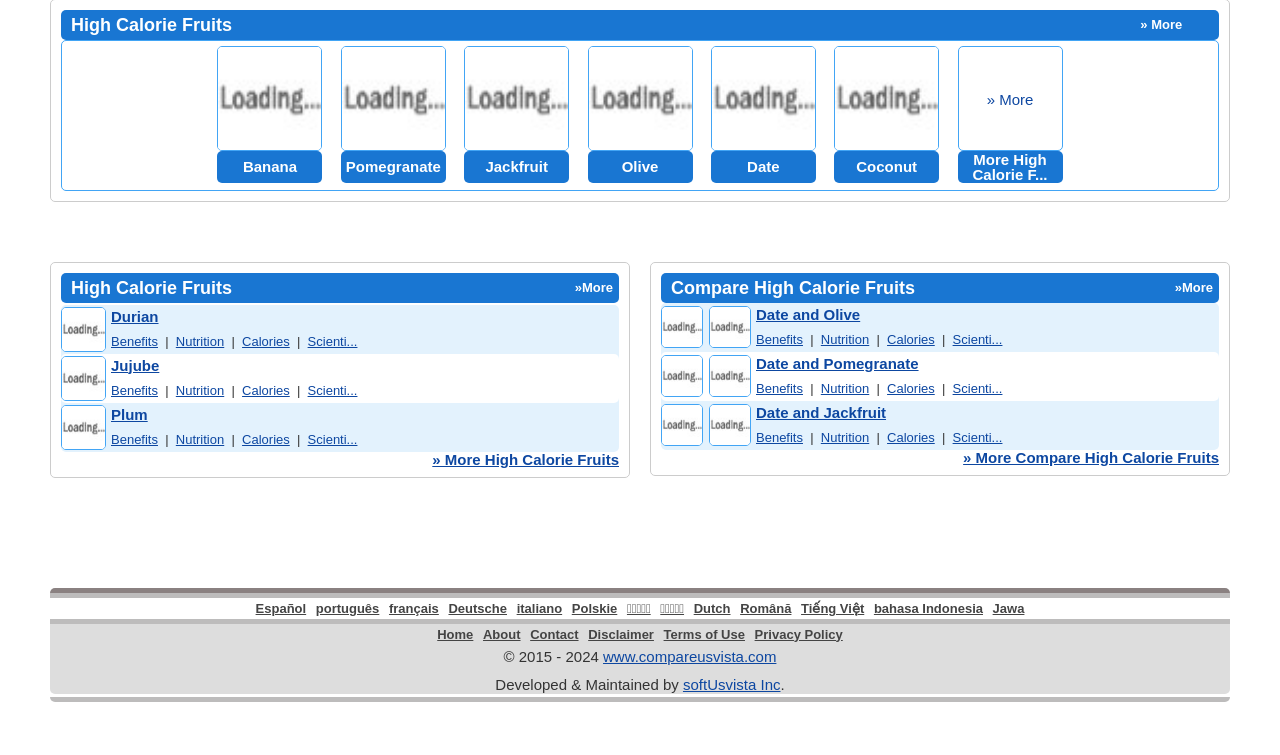Locate the bounding box coordinates of the UI element described by: "» More High Calorie Fruits". Provide the coordinates as four float numbers between 0 and 1, formatted as [left, top, right, bottom].

[0.338, 0.597, 0.484, 0.619]